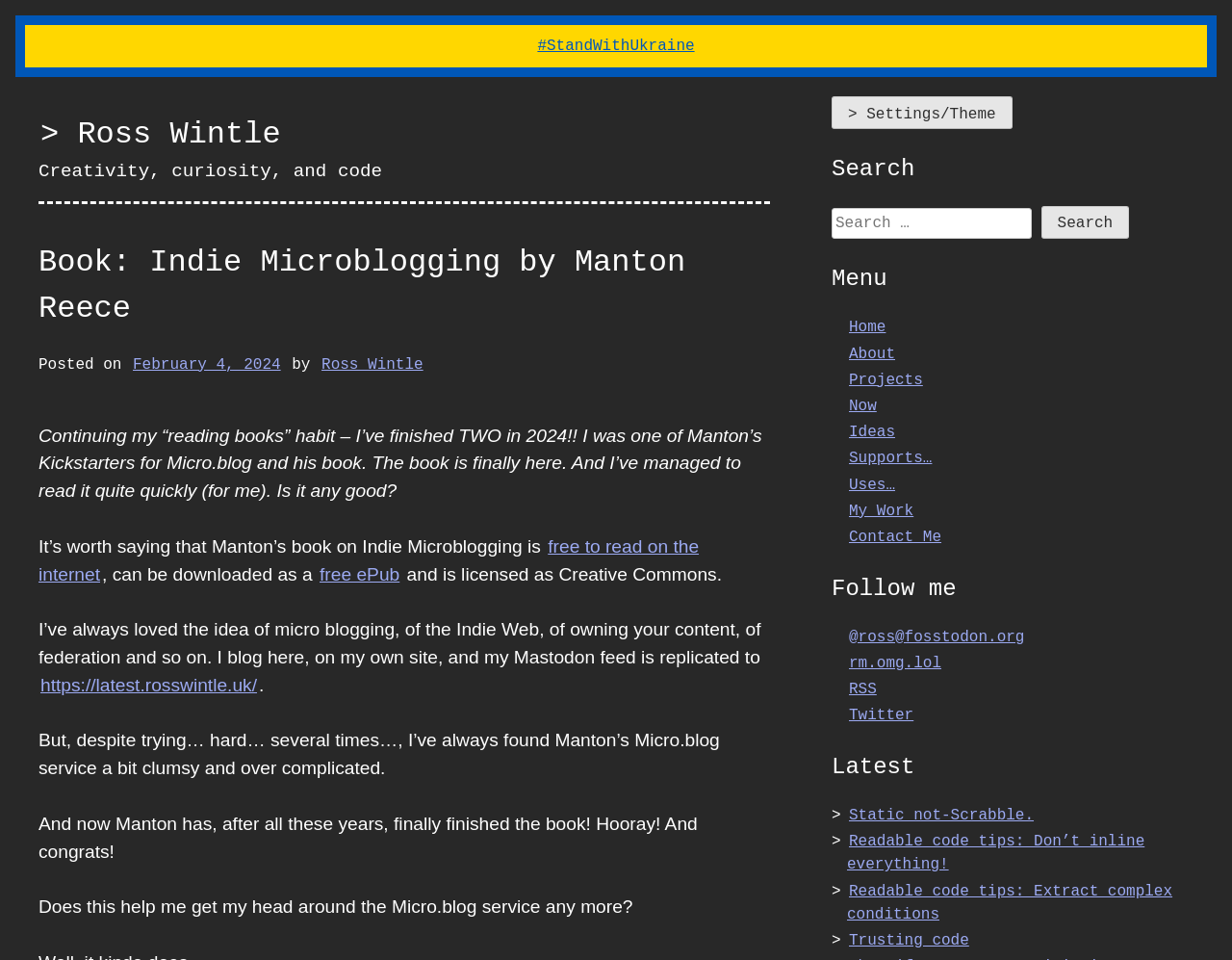Specify the bounding box coordinates (top-left x, top-left y, bottom-right x, bottom-right y) of the UI element in the screenshot that matches this description: About

[0.688, 0.357, 0.728, 0.38]